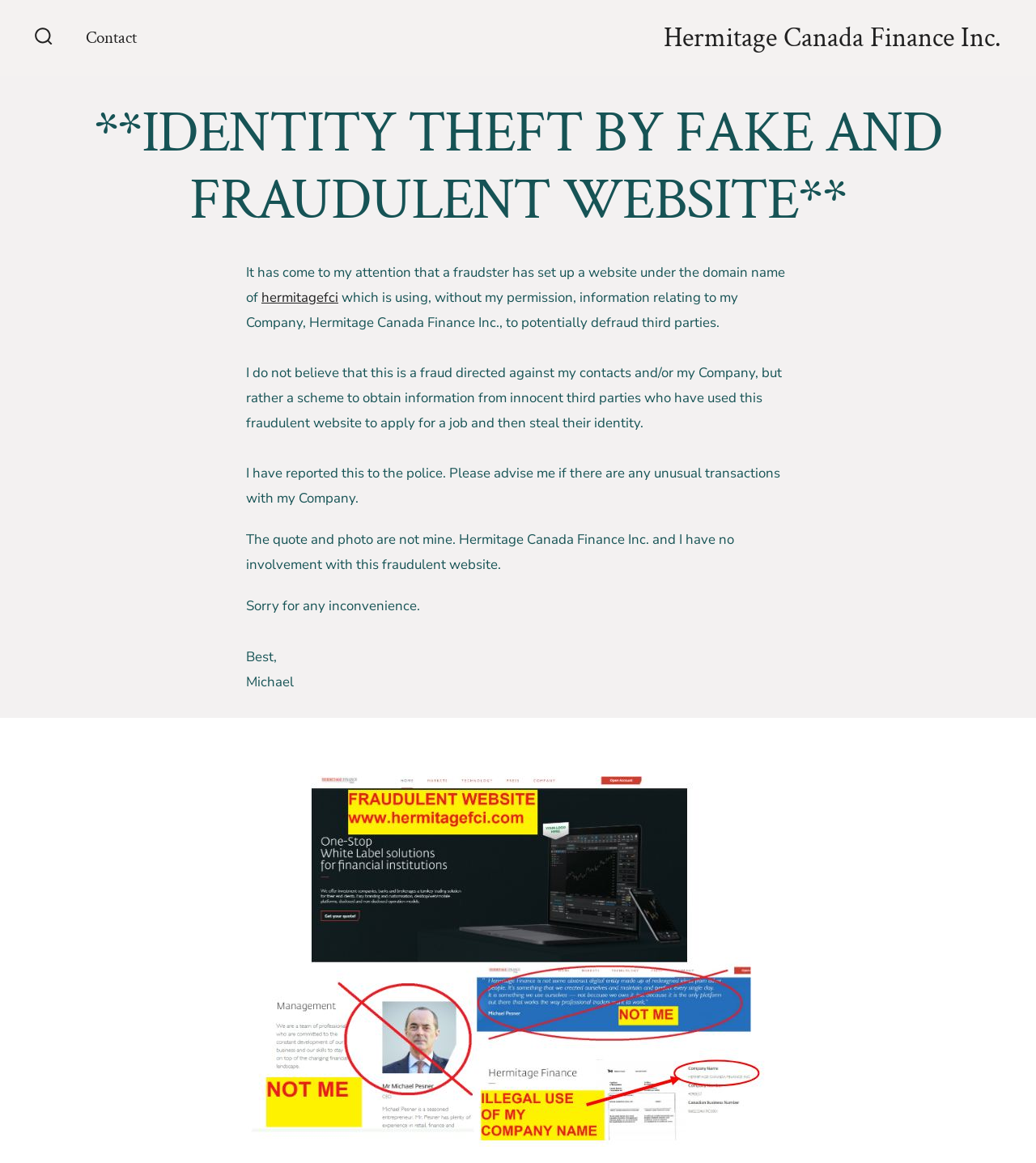Can you give a detailed response to the following question using the information from the image? Who reported the fraud to the police?

The text states 'I have reported this to the police' which implies that the author of the text, likely Michael, reported the fraud to the police.